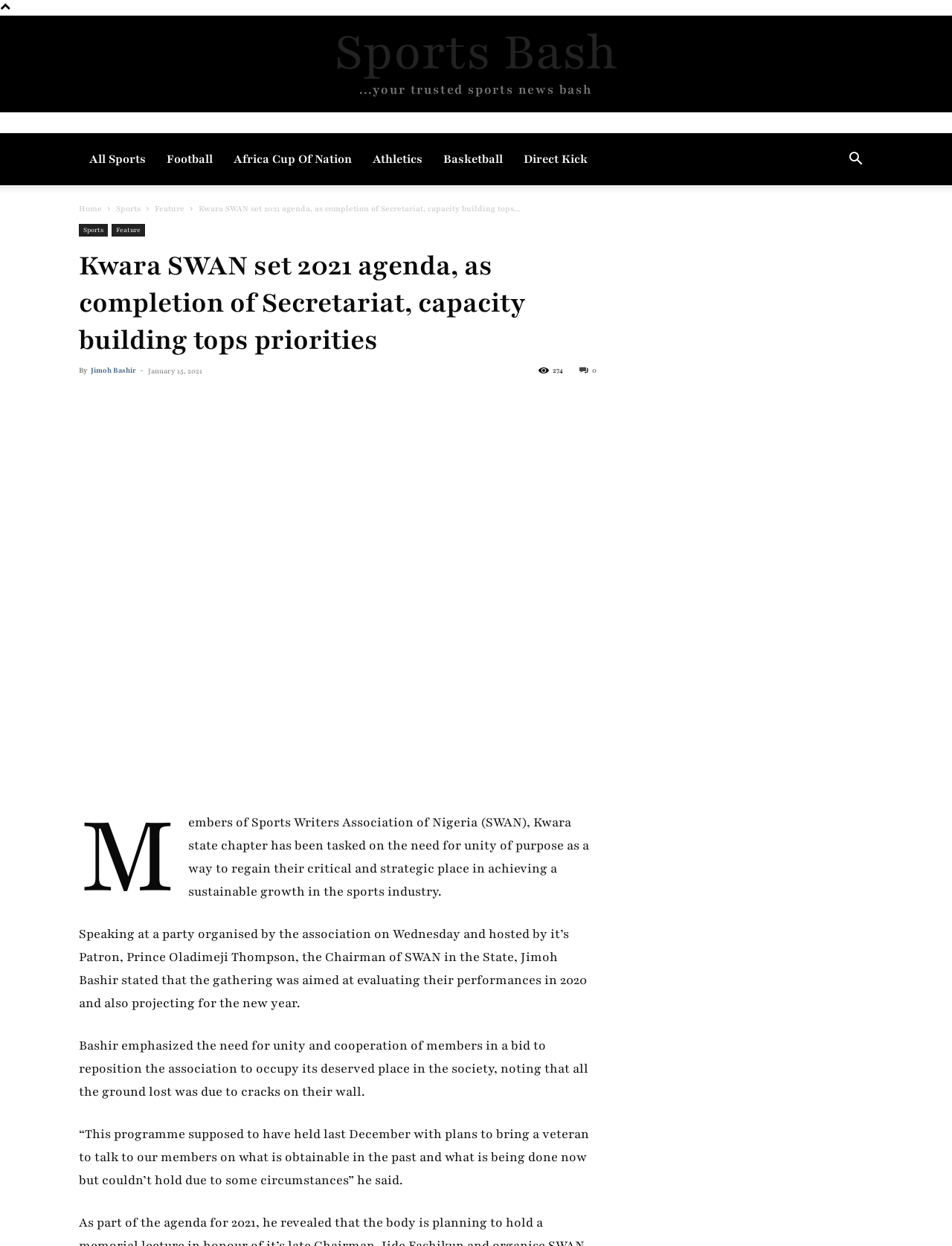What is the date of the article?
Please look at the screenshot and answer using one word or phrase.

January 15, 2021